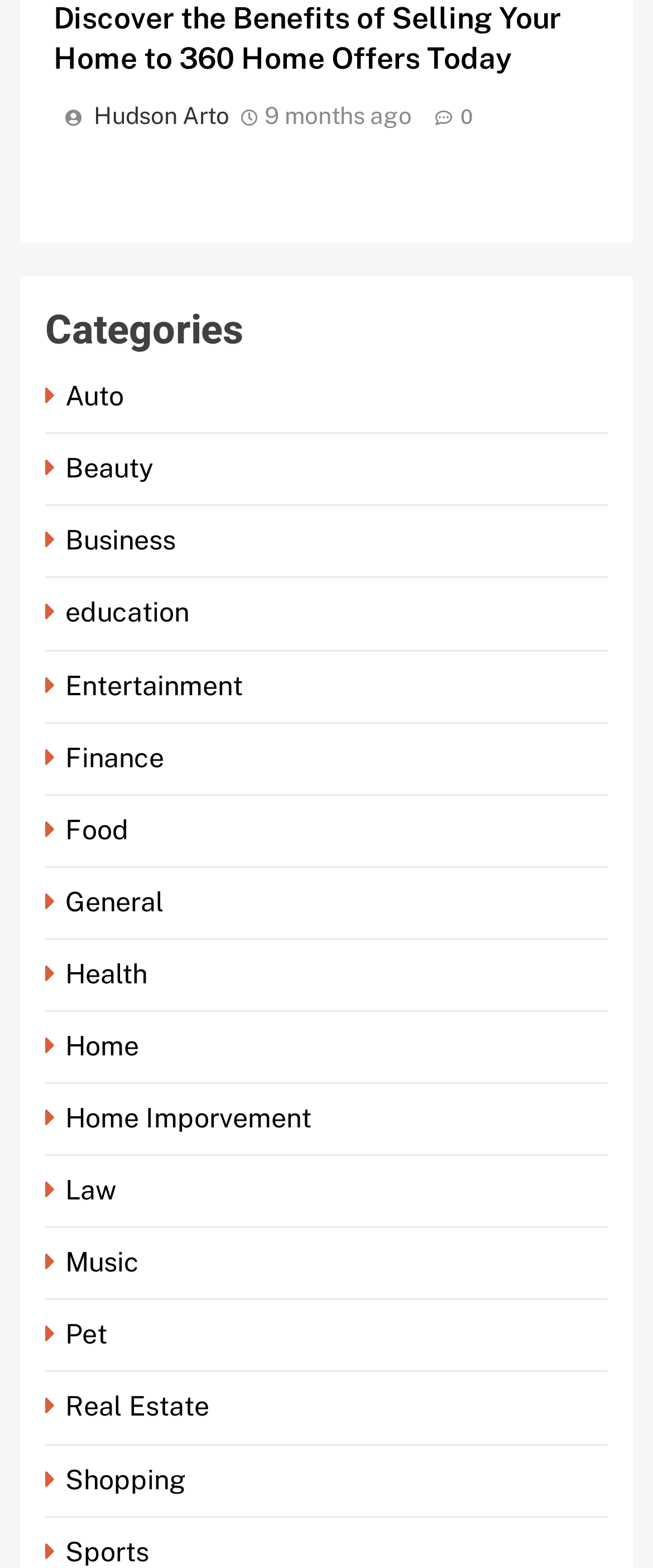Please identify the bounding box coordinates of the element that needs to be clicked to execute the following command: "Click on the 'Discover the Benefits of Selling Your Home to 360 Home Offers Today' link". Provide the bounding box using four float numbers between 0 and 1, formatted as [left, top, right, bottom].

[0.082, 0.0, 0.859, 0.048]